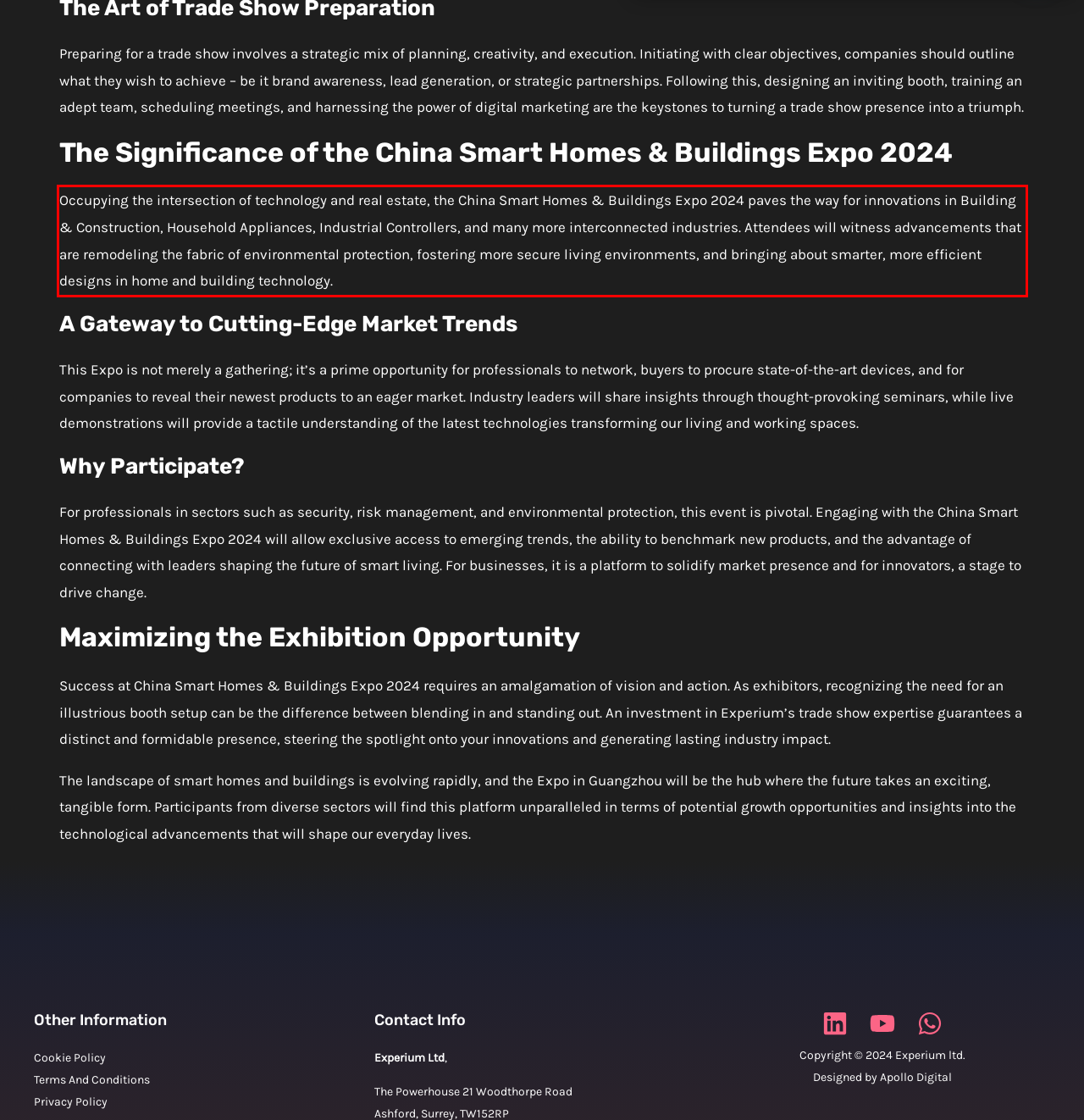You have a webpage screenshot with a red rectangle surrounding a UI element. Extract the text content from within this red bounding box.

Occupying the intersection of technology and real estate, the China Smart Homes & Buildings Expo 2024 paves the way for innovations in Building & Construction, Household Appliances, Industrial Controllers, and many more interconnected industries. Attendees will witness advancements that are remodeling the fabric of environmental protection, fostering more secure living environments, and bringing about smarter, more efficient designs in home and building technology.